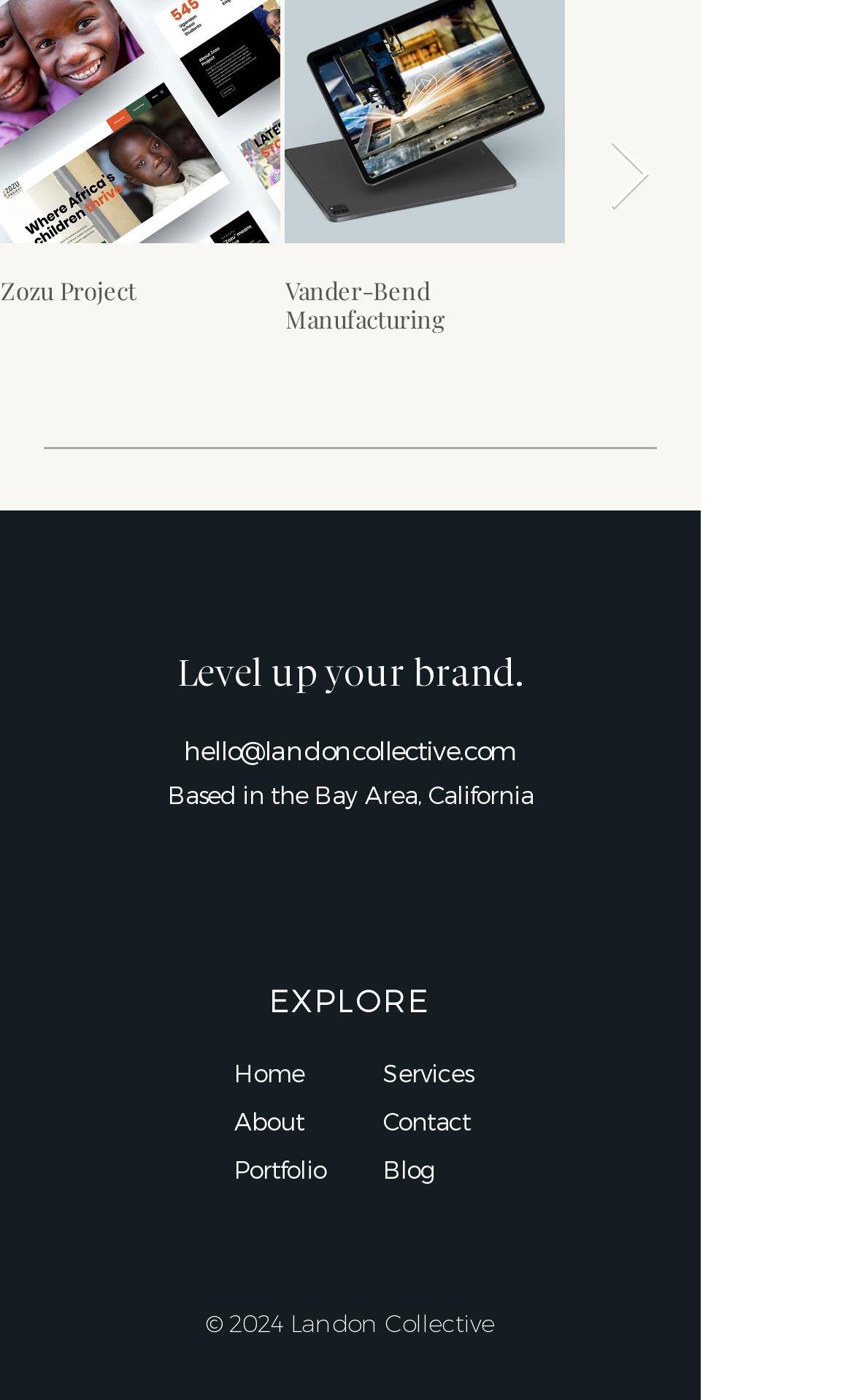Based on the element description, predict the bounding box coordinates (top-left x, top-left y, bottom-right x, bottom-right y) for the UI element in the screenshot: Level up your brand.

[0.208, 0.468, 0.613, 0.497]